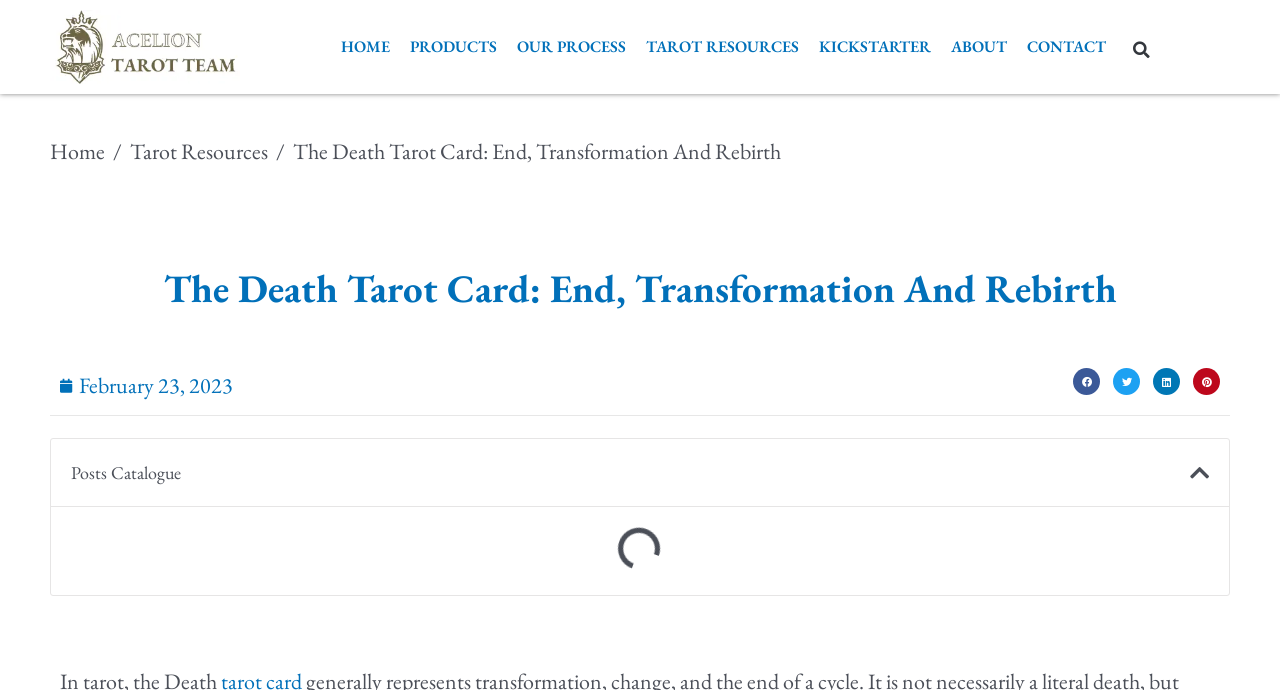How many social media sharing buttons are there?
Look at the image and answer the question with a single word or phrase.

4